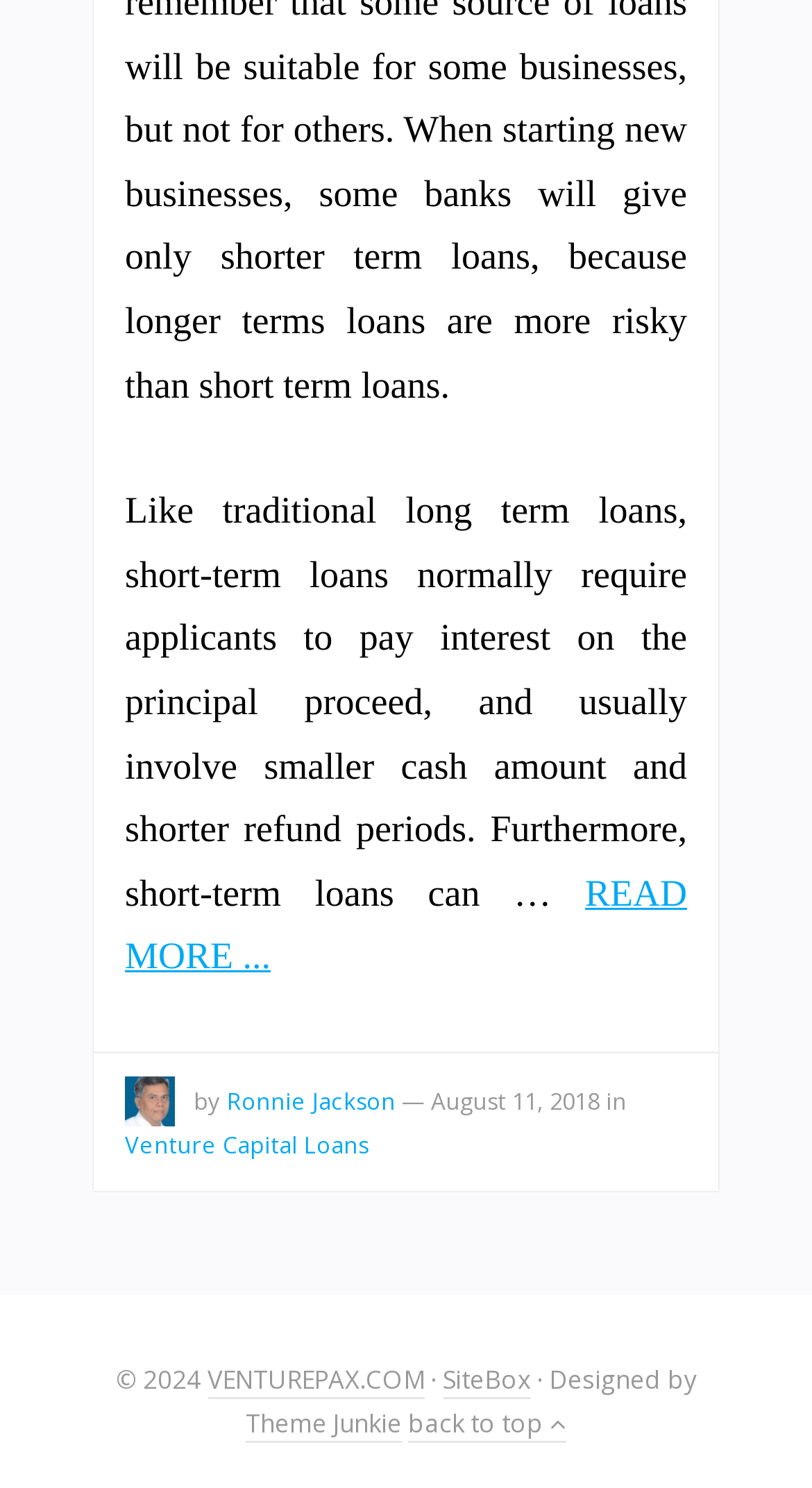Find the bounding box of the element with the following description: "Venture Capital Loans". The coordinates must be four float numbers between 0 and 1, formatted as [left, top, right, bottom].

[0.154, 0.758, 0.454, 0.779]